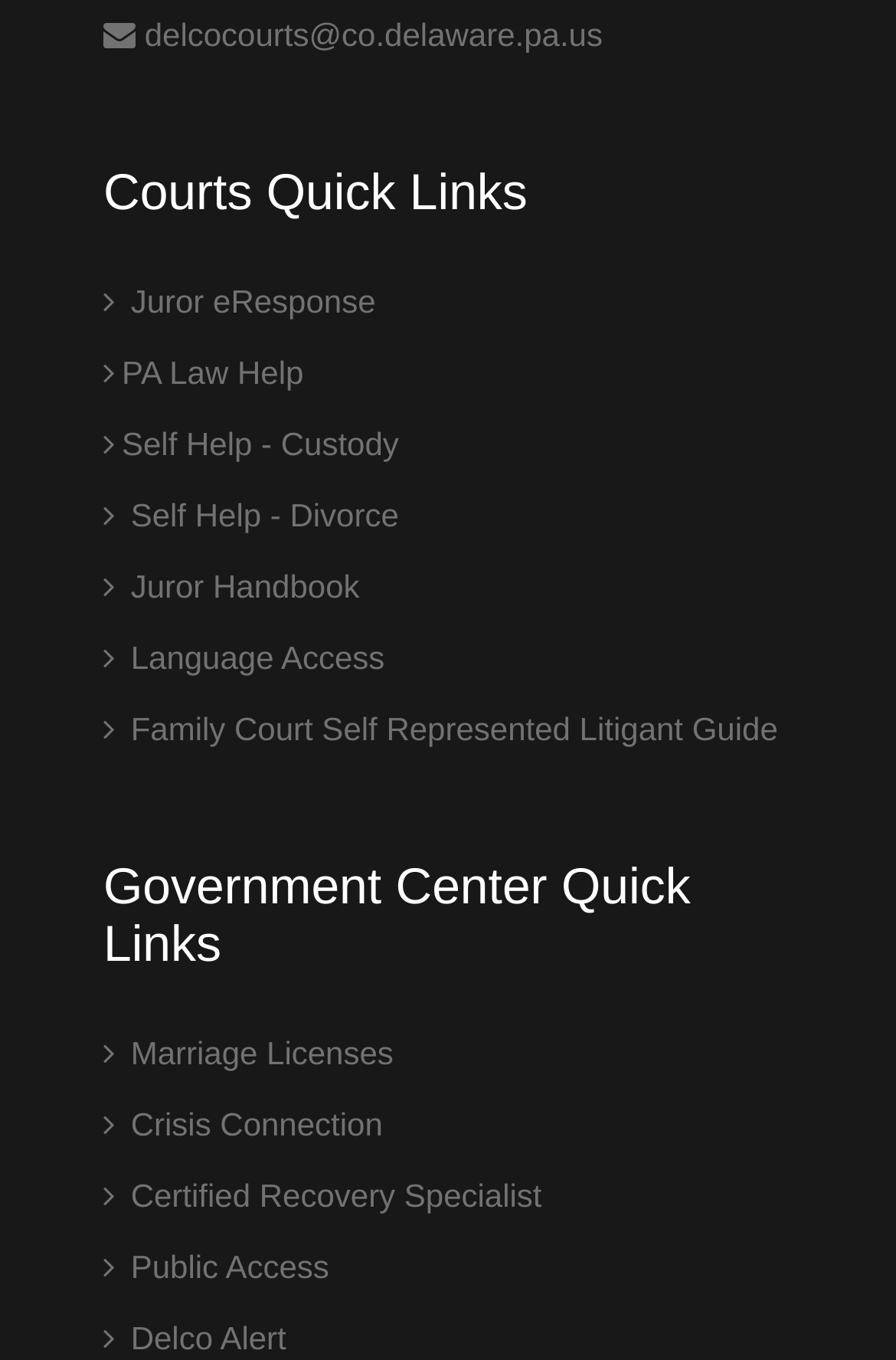Please determine the bounding box coordinates, formatted as (top-left x, top-left y, bottom-right x, bottom-right y), with all values as floating point numbers between 0 and 1. Identify the bounding box of the region described as: Language Access

[0.115, 0.47, 0.429, 0.497]